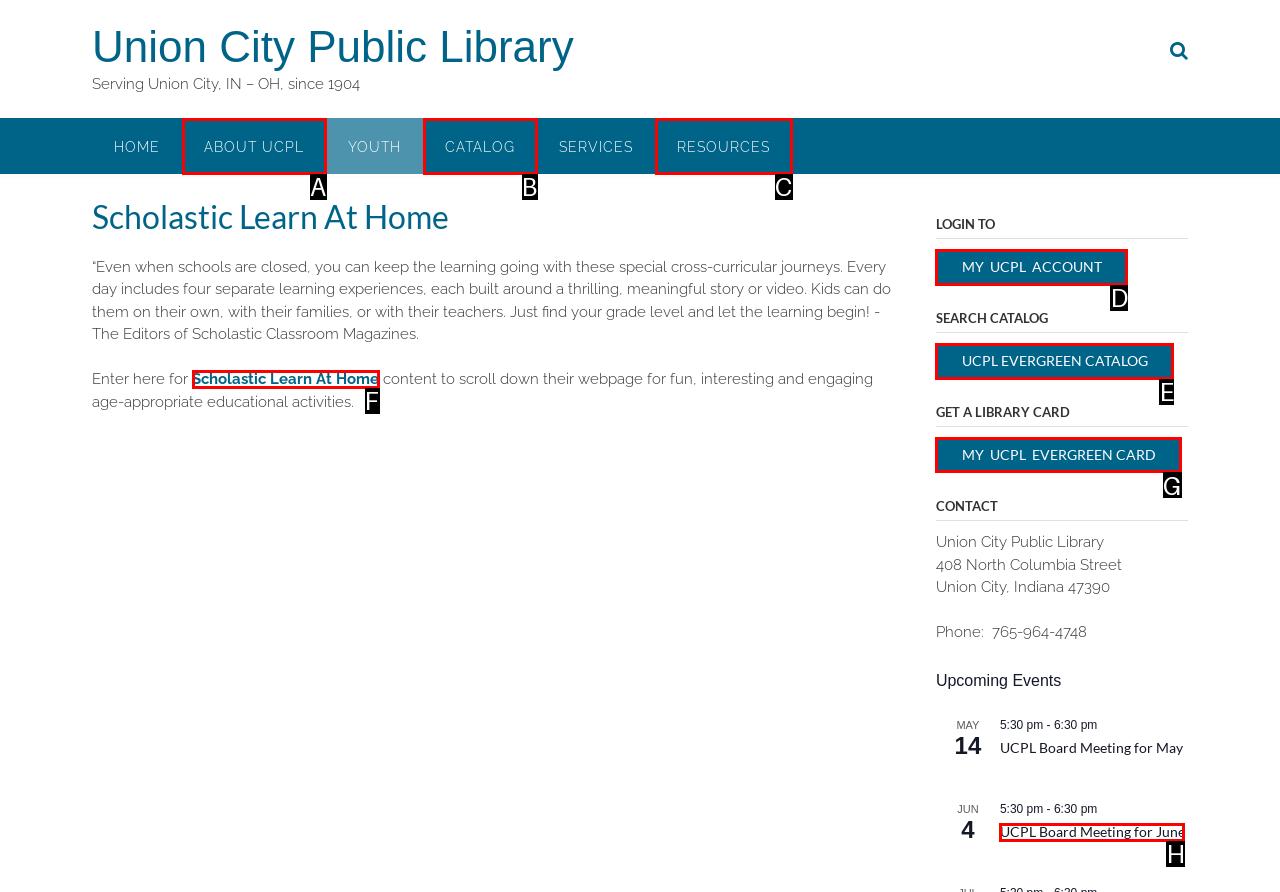Tell me which one HTML element I should click to complete the following instruction: Get a MY UCPL EVERGREEN CARD
Answer with the option's letter from the given choices directly.

G